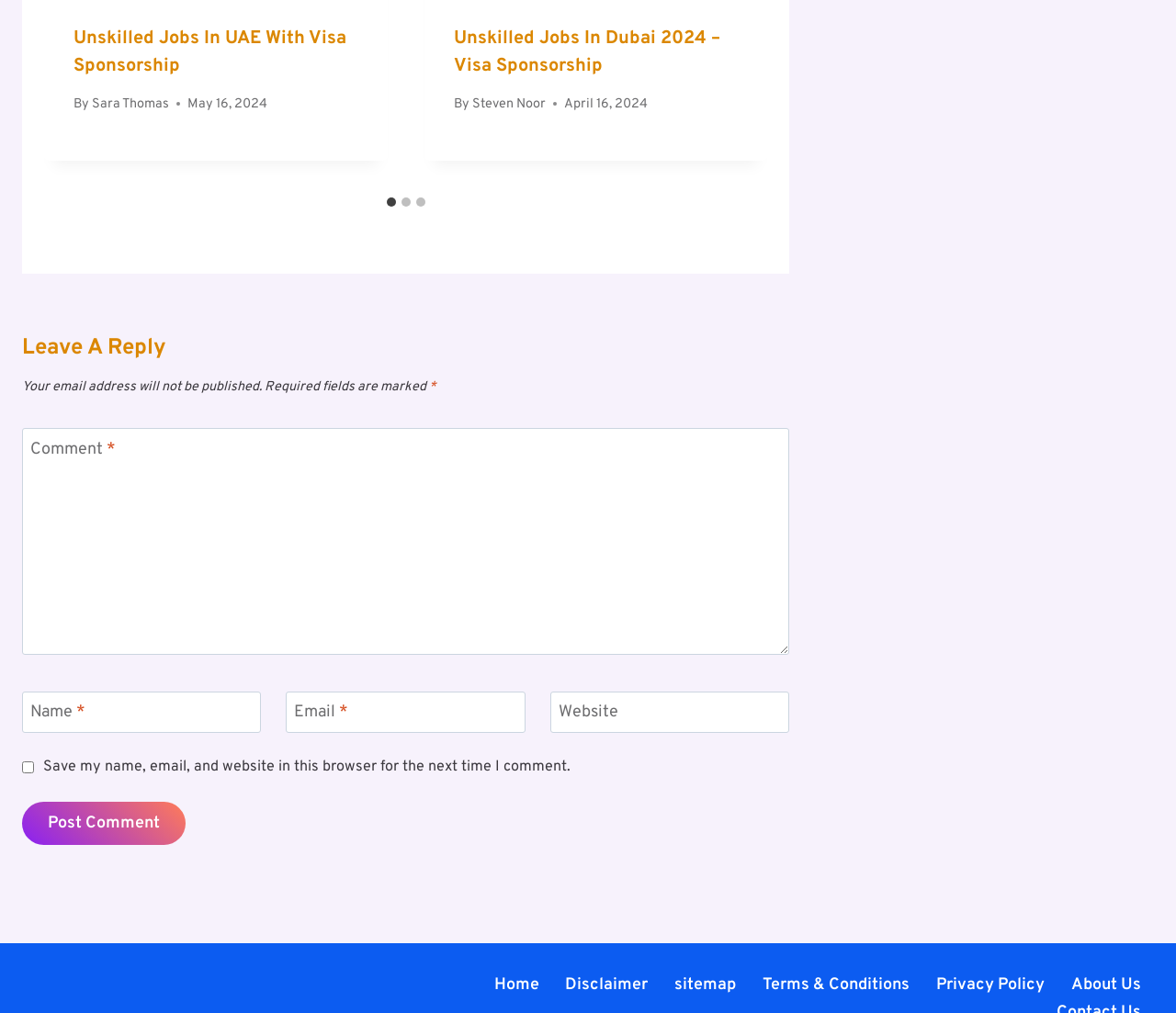Identify the bounding box for the element characterized by the following description: "Disclaimer".

[0.47, 0.959, 0.562, 0.986]